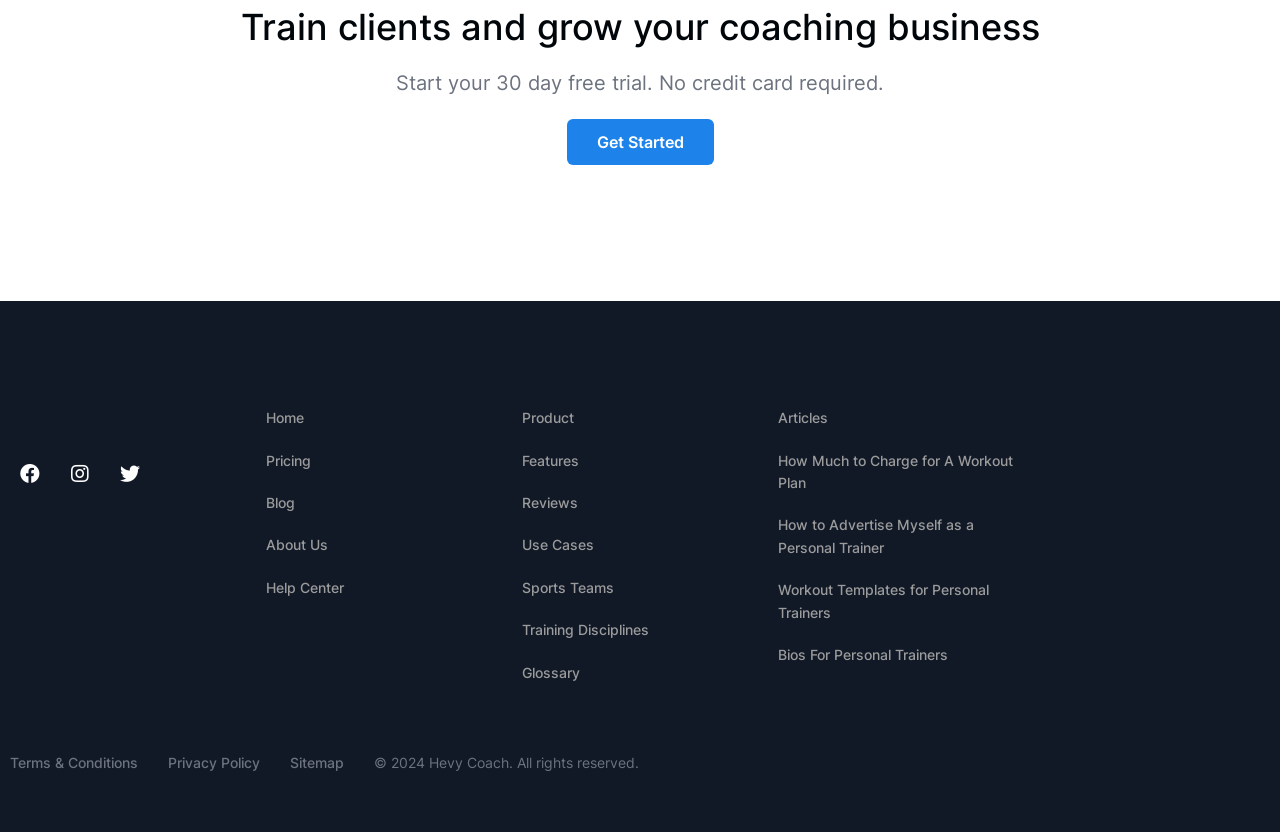Please indicate the bounding box coordinates for the clickable area to complete the following task: "Read the blog". The coordinates should be specified as four float numbers between 0 and 1, i.e., [left, top, right, bottom].

[0.208, 0.594, 0.23, 0.614]